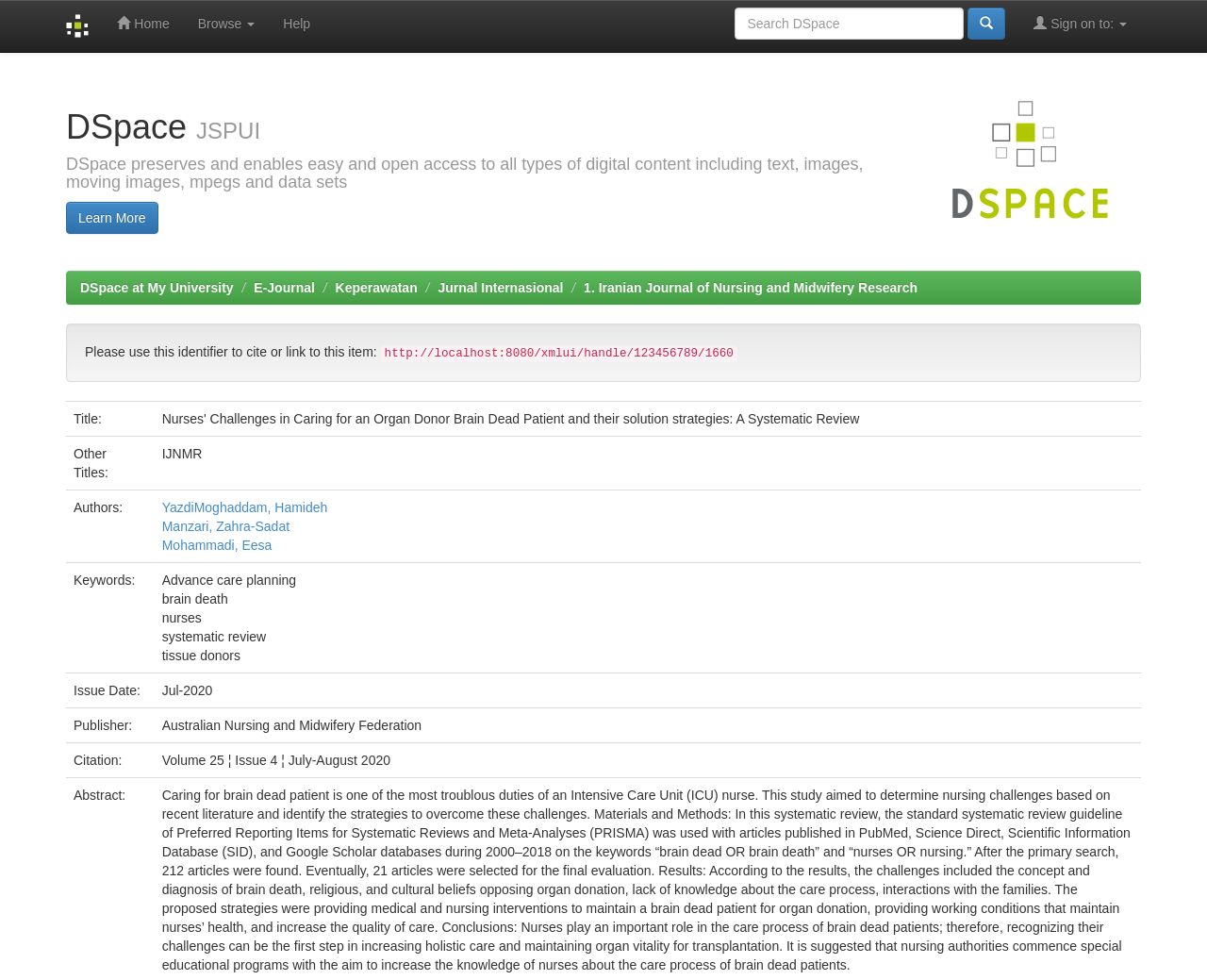Using the webpage screenshot, find the UI element described by Browse. Provide the bounding box coordinates in the format (top-left x, top-left y, bottom-right x, bottom-right y), ensuring all values are floating point numbers between 0 and 1.

[0.152, 0.0, 0.223, 0.048]